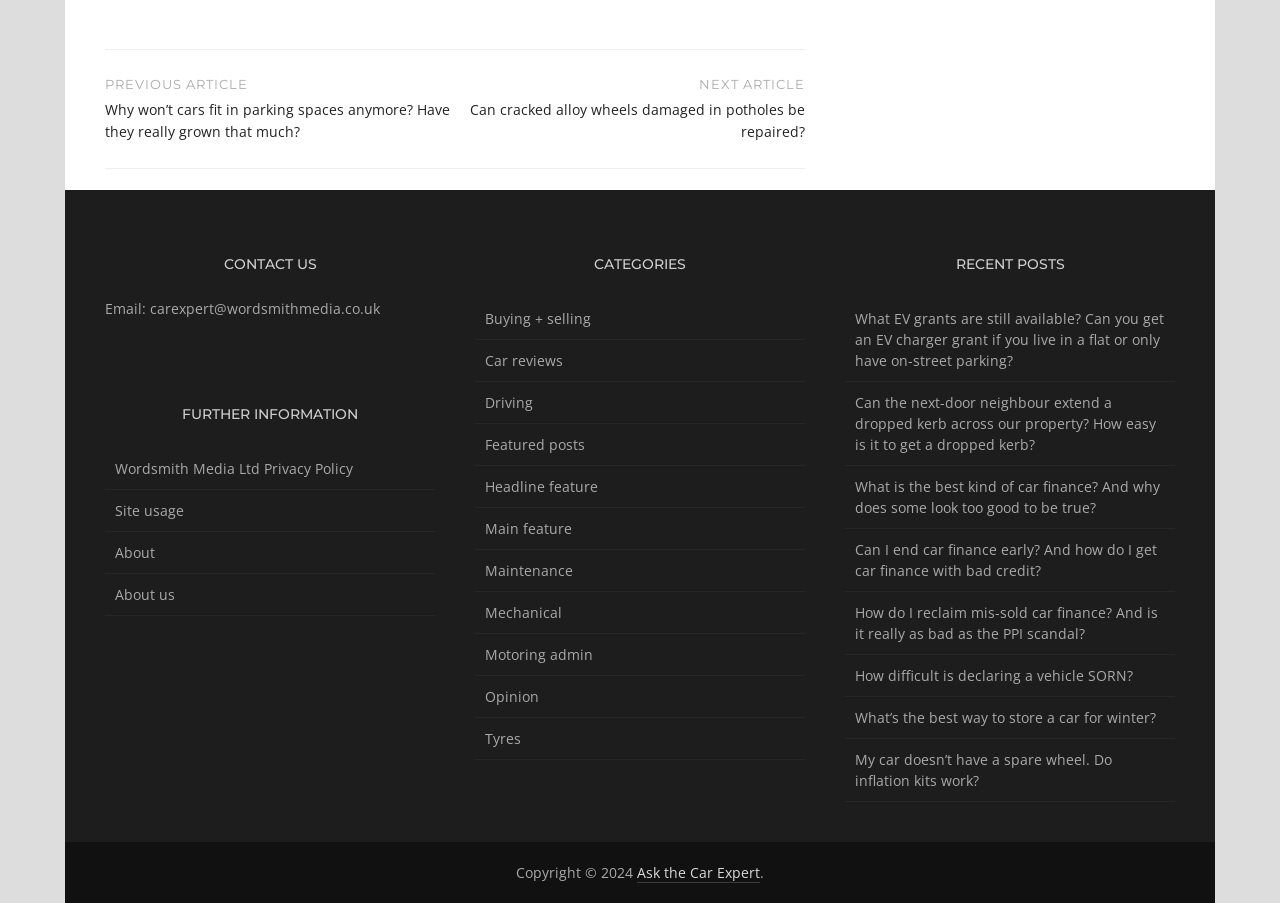Pinpoint the bounding box coordinates of the area that should be clicked to complete the following instruction: "Contact us through email". The coordinates must be given as four float numbers between 0 and 1, i.e., [left, top, right, bottom].

[0.117, 0.331, 0.297, 0.352]